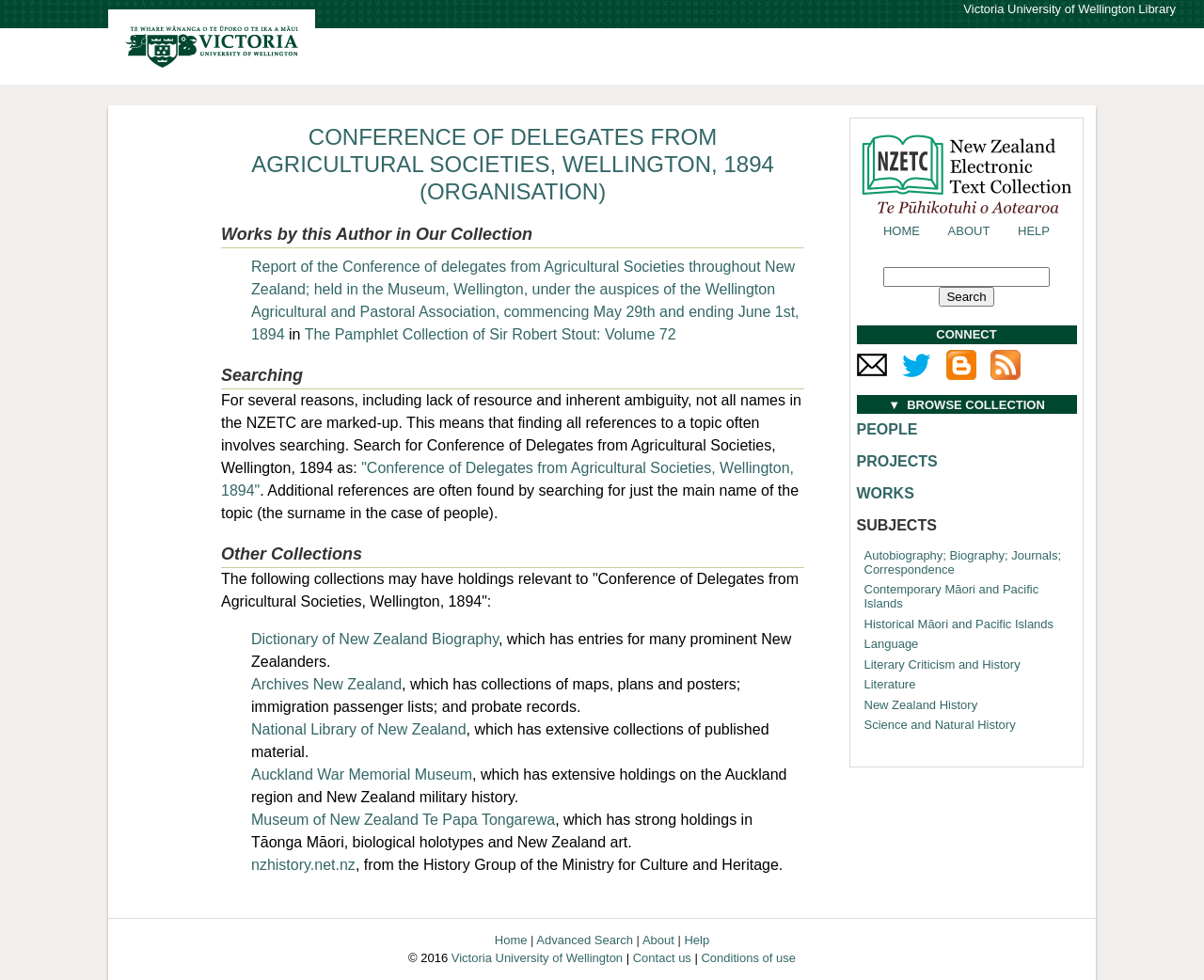Please identify the bounding box coordinates of the element that needs to be clicked to perform the following instruction: "View the report of the Conference of delegates from Agricultural Societies".

[0.209, 0.264, 0.664, 0.35]